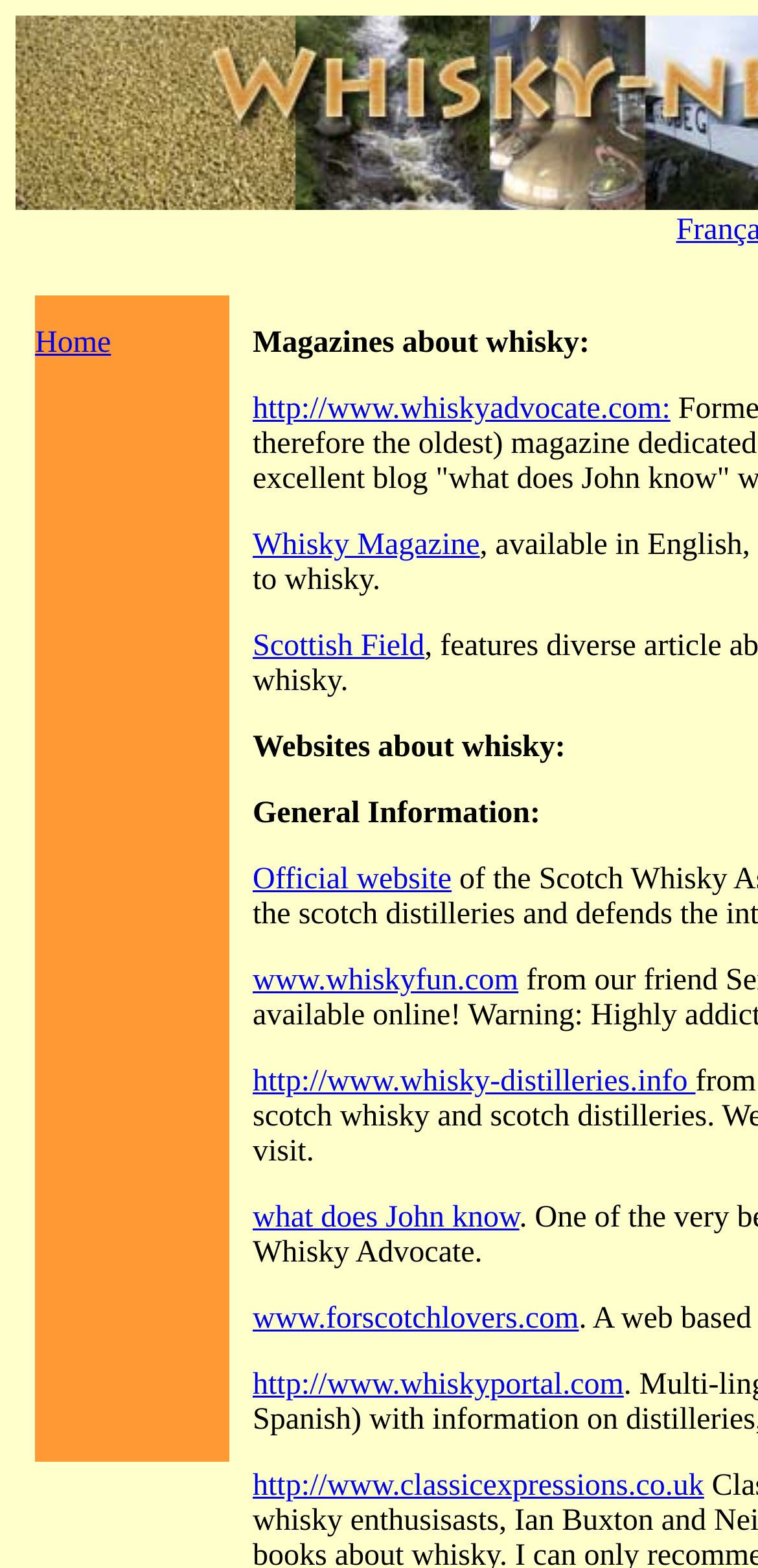What type of websites are listed?
Based on the image, respond with a single word or phrase.

Whisky websites